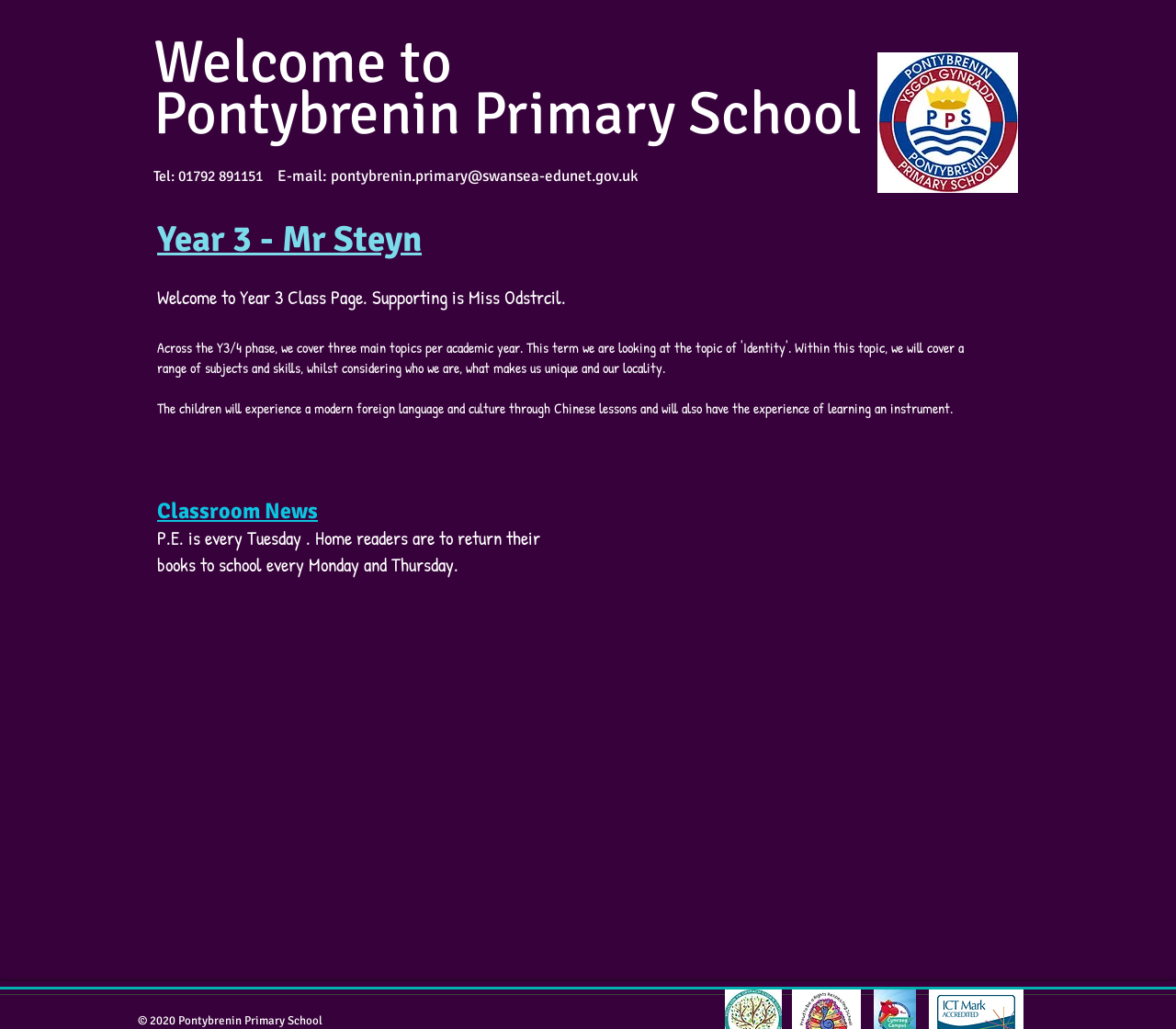Provide a brief response to the question below using one word or phrase:
What day is P.E. every week?

Tuesday